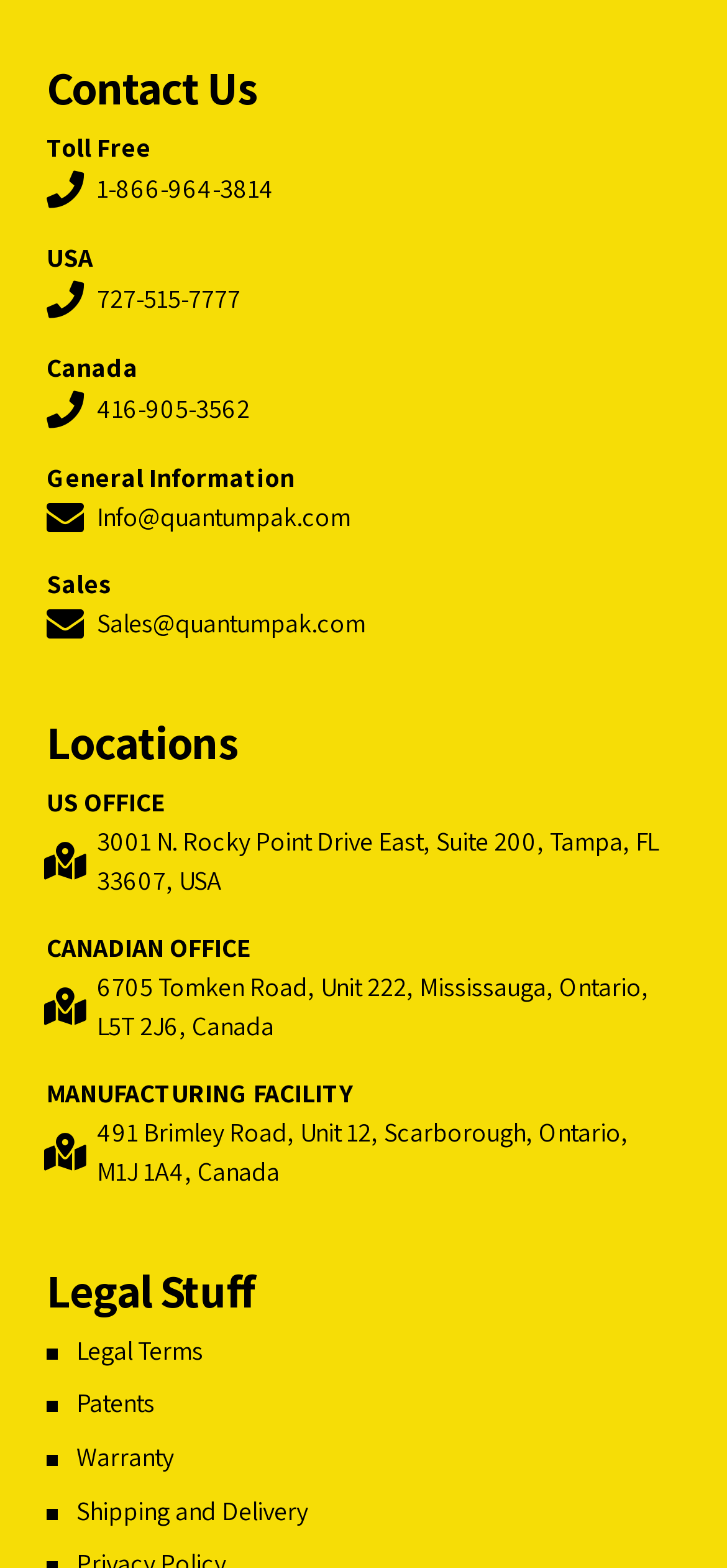Provide the bounding box coordinates in the format (top-left x, top-left y, bottom-right x, bottom-right y). All values are floating point numbers between 0 and 1. Determine the bounding box coordinate of the UI element described as: Info@quantumpak.com

[0.064, 0.317, 0.482, 0.342]